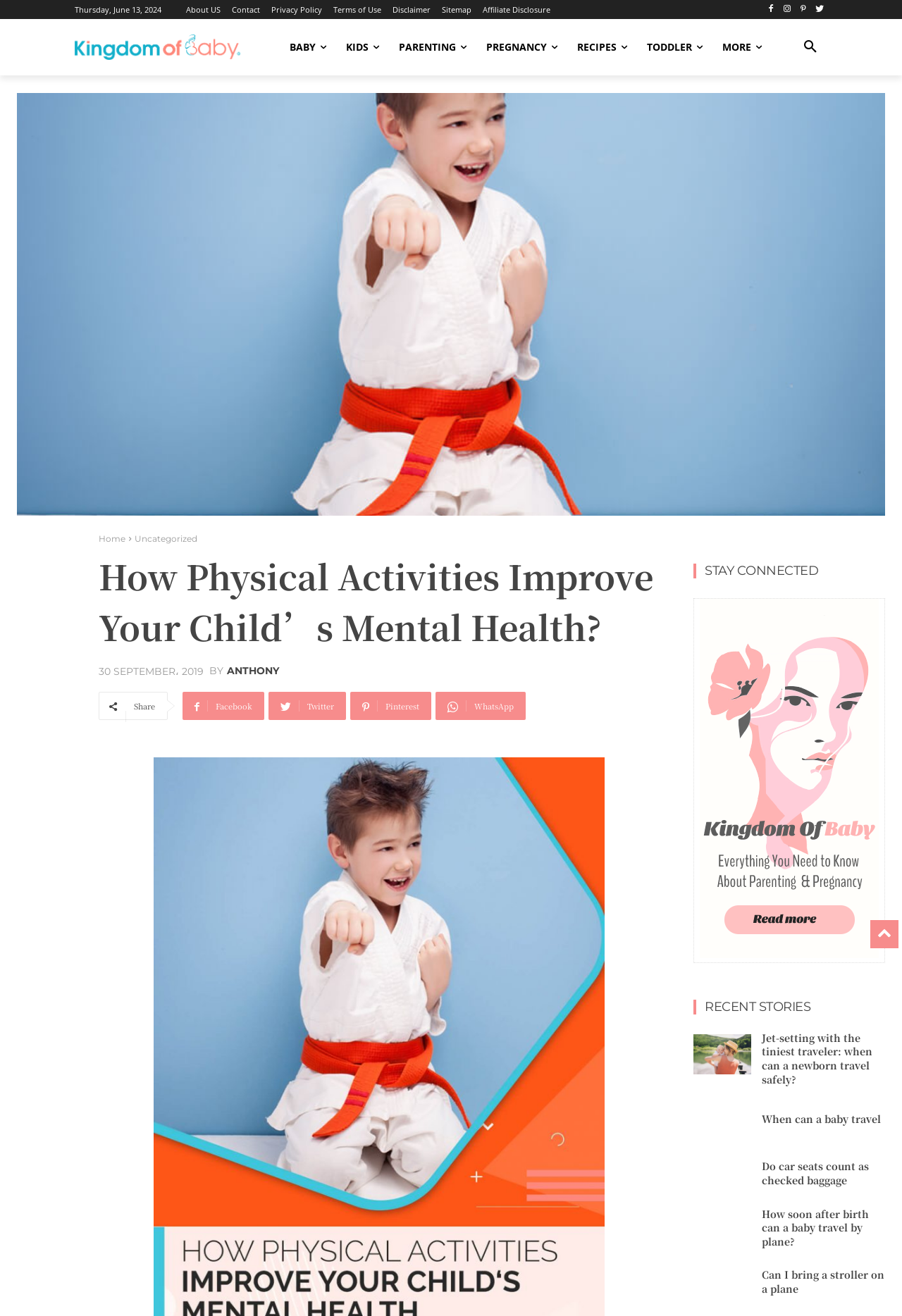Identify the bounding box for the UI element described as: "When can a baby travel". The coordinates should be four float numbers between 0 and 1, i.e., [left, top, right, bottom].

[0.844, 0.845, 0.976, 0.855]